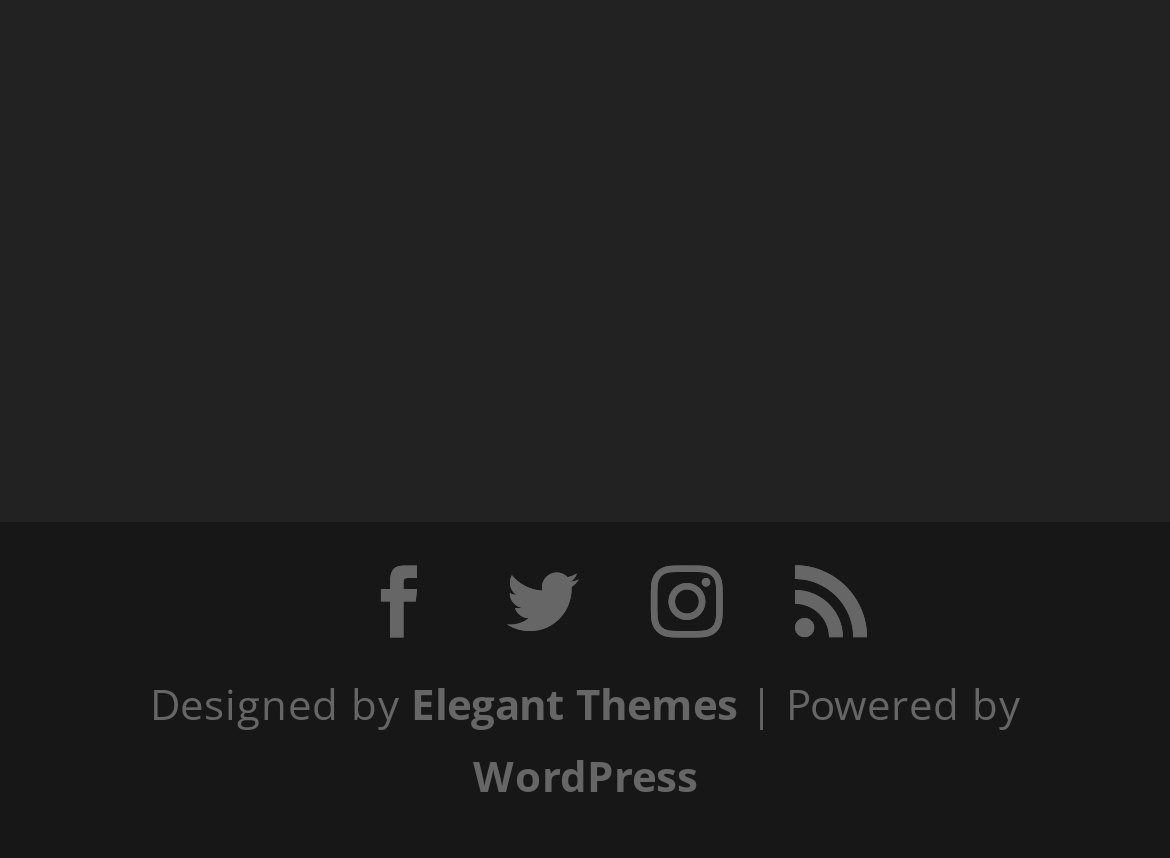Pinpoint the bounding box coordinates of the clickable area needed to execute the instruction: "Click on the link to learn about the best over the counter male enhancement pill". The coordinates should be specified as four float numbers between 0 and 1, i.e., [left, top, right, bottom].

[0.1, 0.063, 0.8, 0.212]